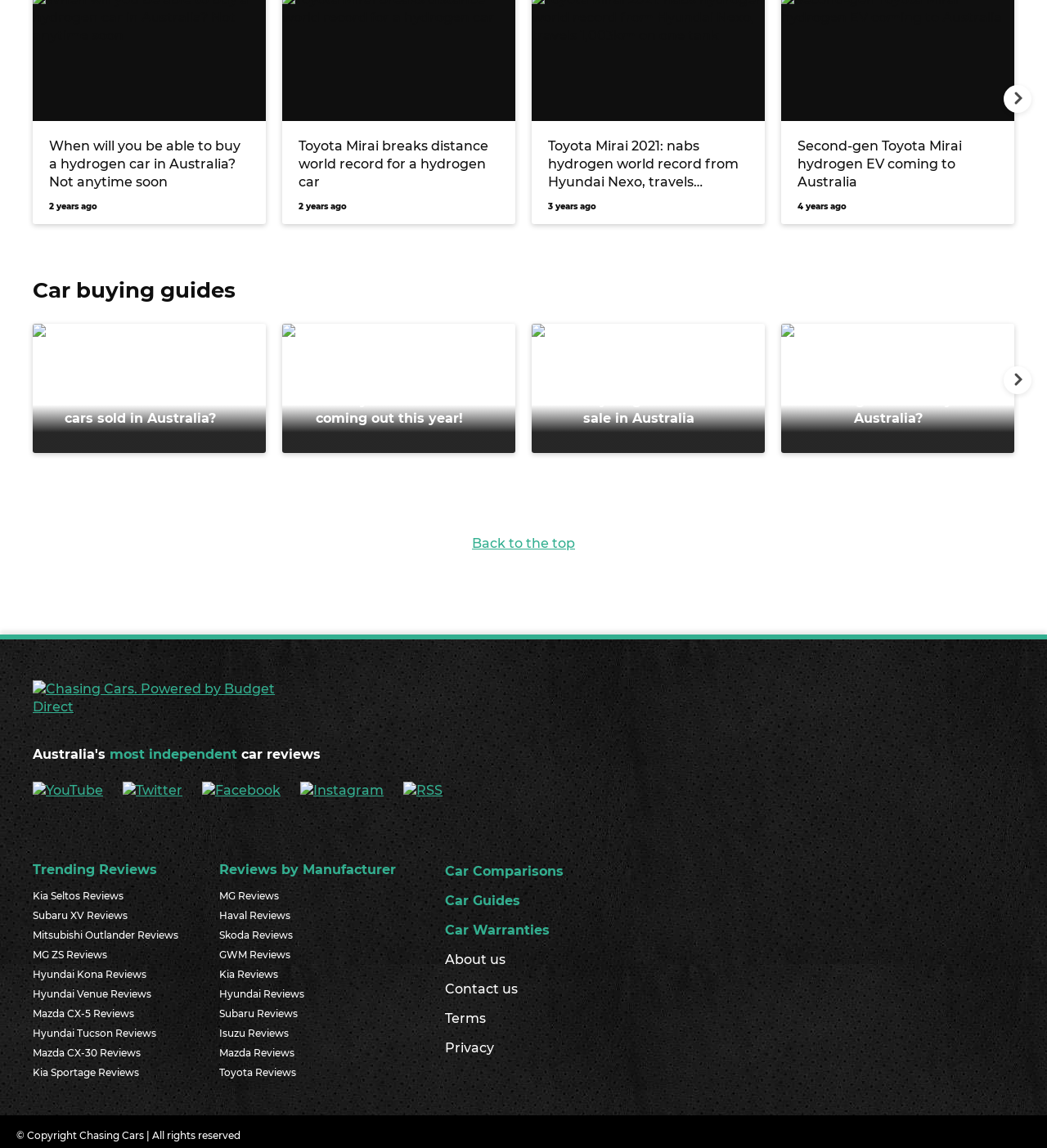How many trending reviews are listed?
Answer the question based on the image using a single word or a brief phrase.

10